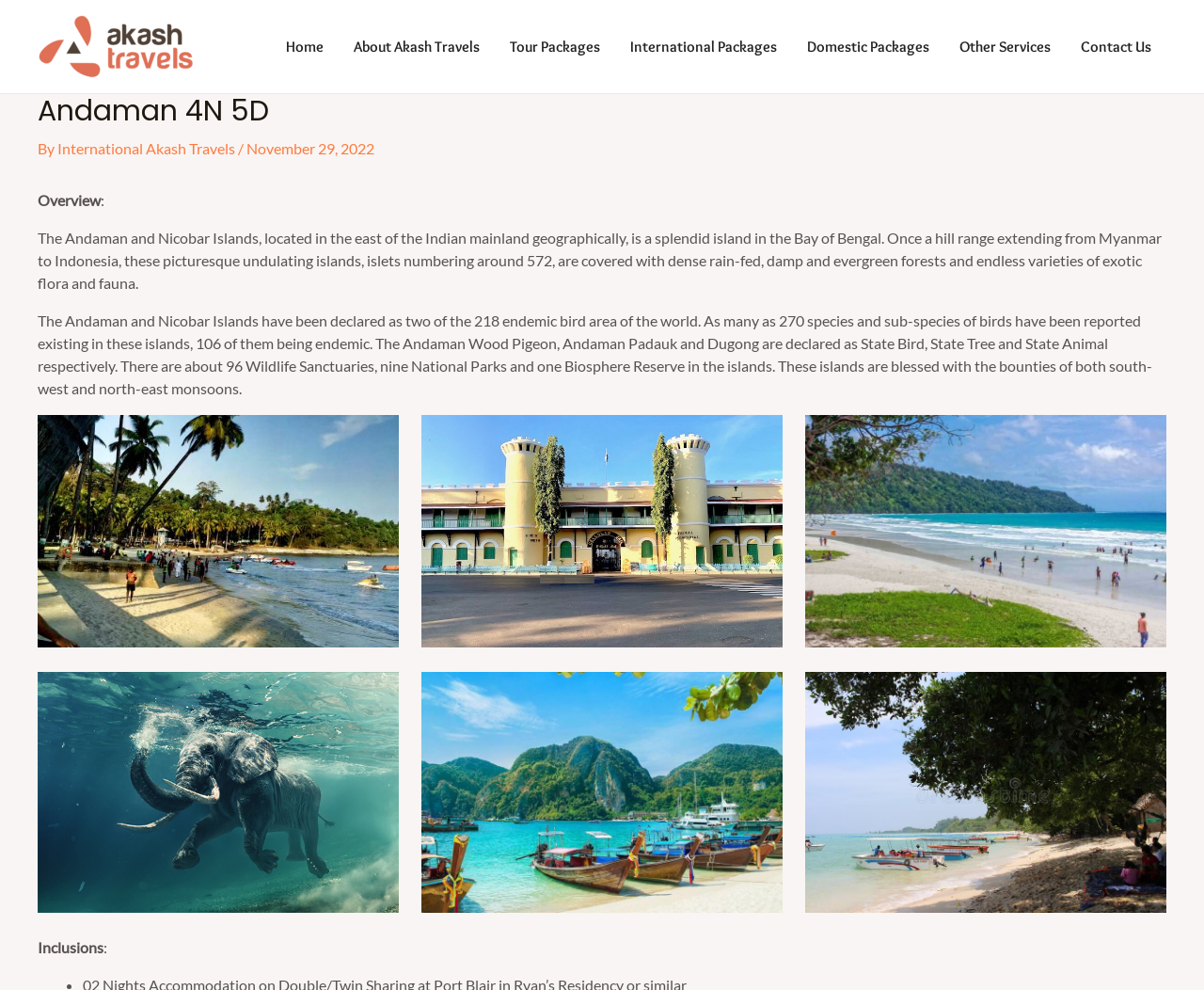From the element description: "Home", extract the bounding box coordinates of the UI element. The coordinates should be expressed as four float numbers between 0 and 1, in the order [left, top, right, bottom].

[0.225, 0.033, 0.281, 0.061]